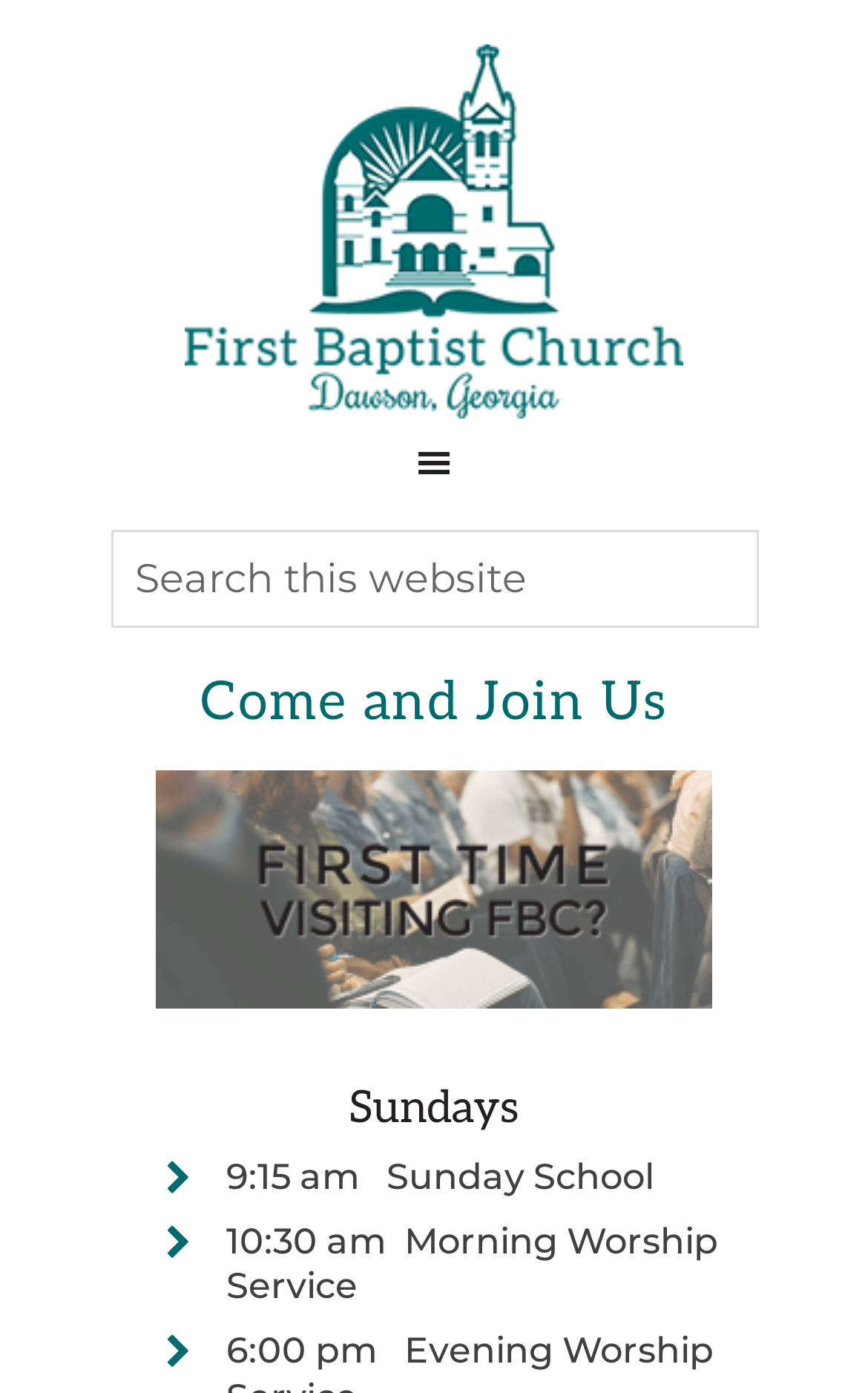Extract the bounding box coordinates for the UI element described by the text: "alt="First Time Visiting?"". The coordinates should be in the form of [left, top, right, bottom] with values between 0 and 1.

[0.179, 0.7, 0.821, 0.73]